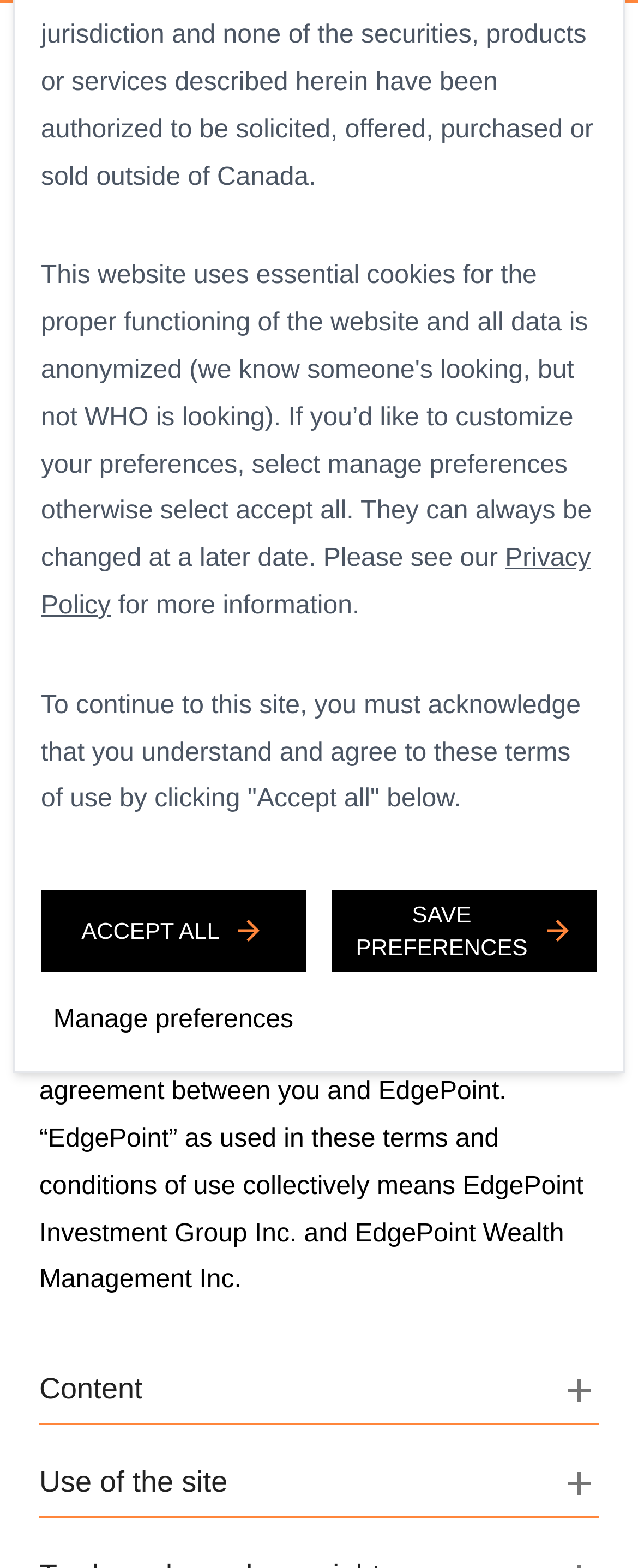Please determine the bounding box coordinates of the element to click on in order to accomplish the following task: "Open the drawer". Ensure the coordinates are four float numbers ranging from 0 to 1, i.e., [left, top, right, bottom].

[0.877, 0.02, 0.938, 0.05]